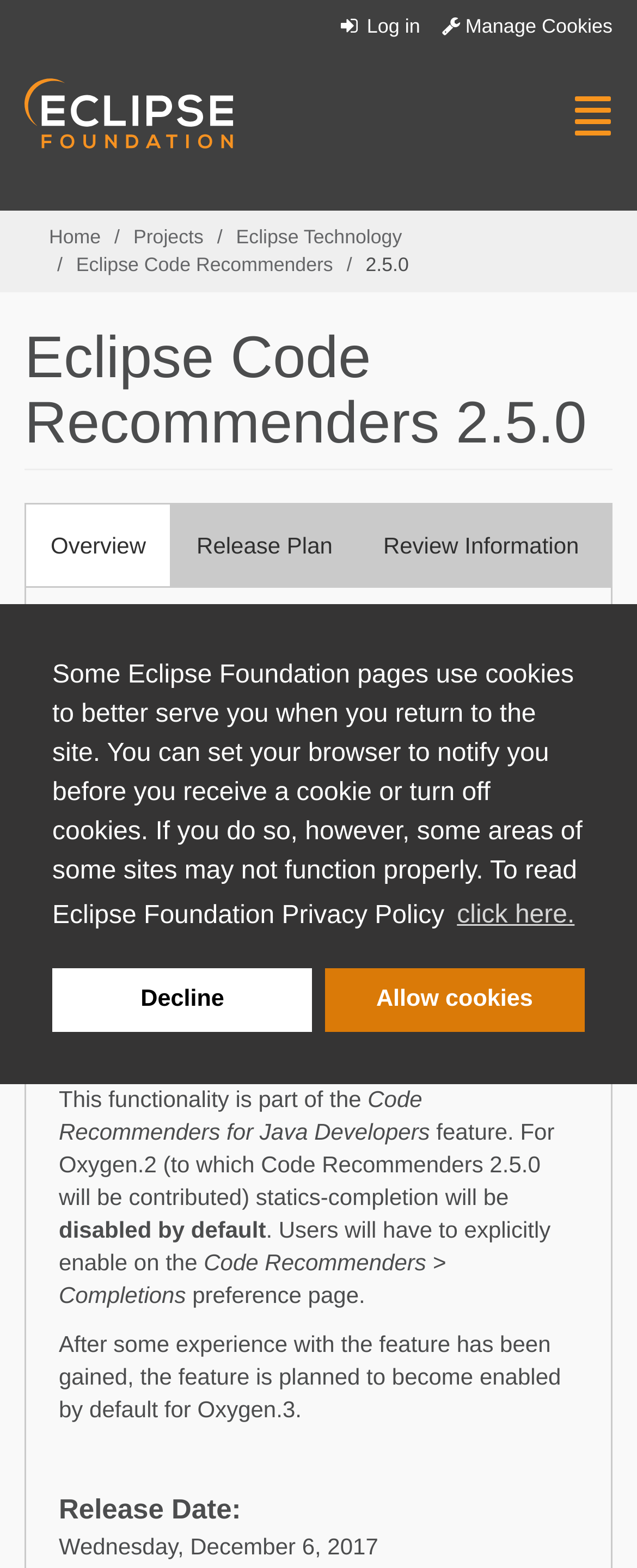What is the primary function of the Code Recommenders Statics-Completion feature?
Look at the webpage screenshot and answer the question with a detailed explanation.

I found this information by reading the description of the Code Recommenders Statics-Completion feature, which is part of the 'Review Information' tab. The feature is described as providing users with recommendations for static method calls, such as suggesting the most likely method to call on java.util.Collections.